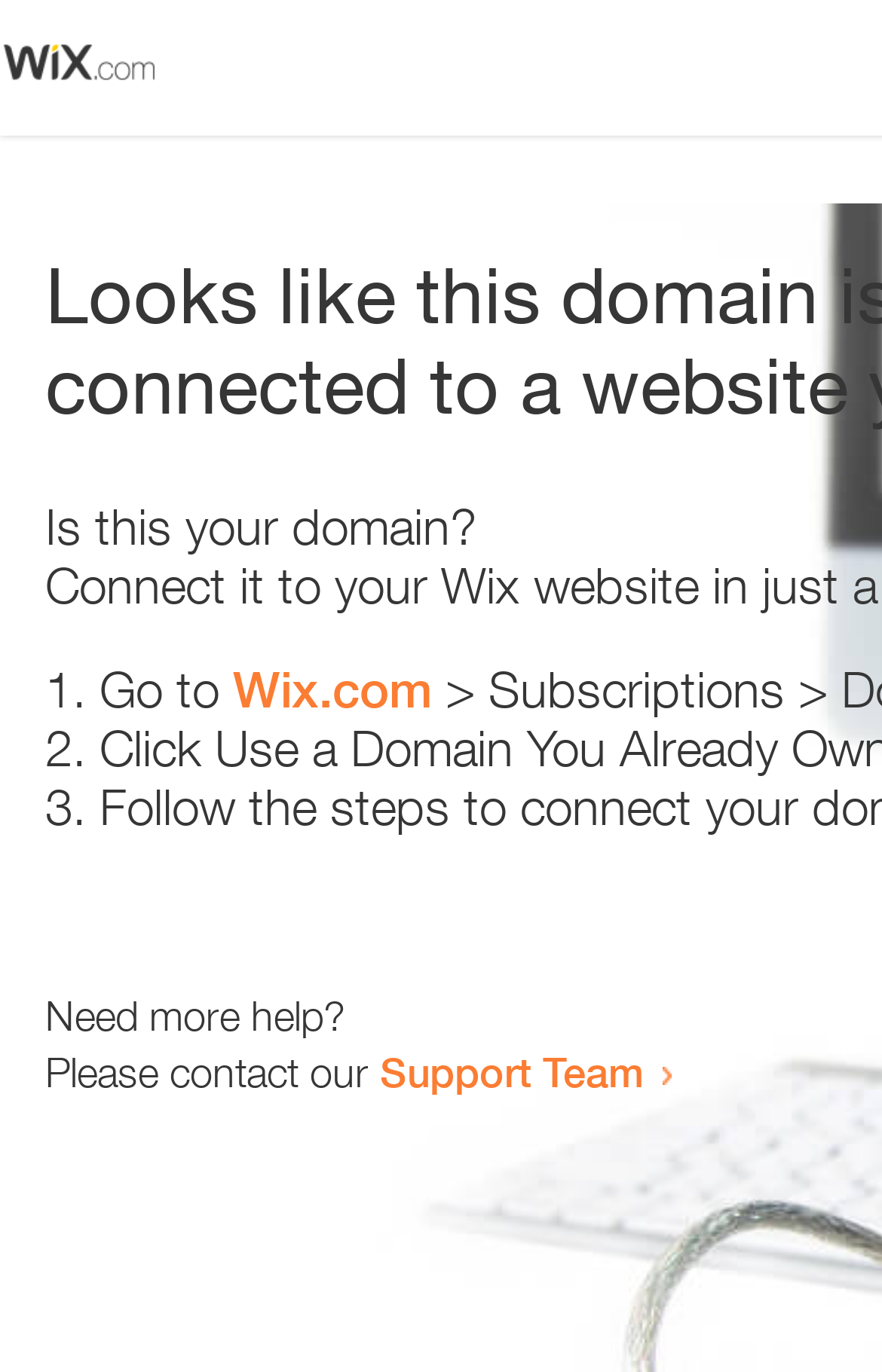Extract the bounding box coordinates for the HTML element that matches this description: "Wix.com". The coordinates should be four float numbers between 0 and 1, i.e., [left, top, right, bottom].

[0.264, 0.481, 0.49, 0.524]